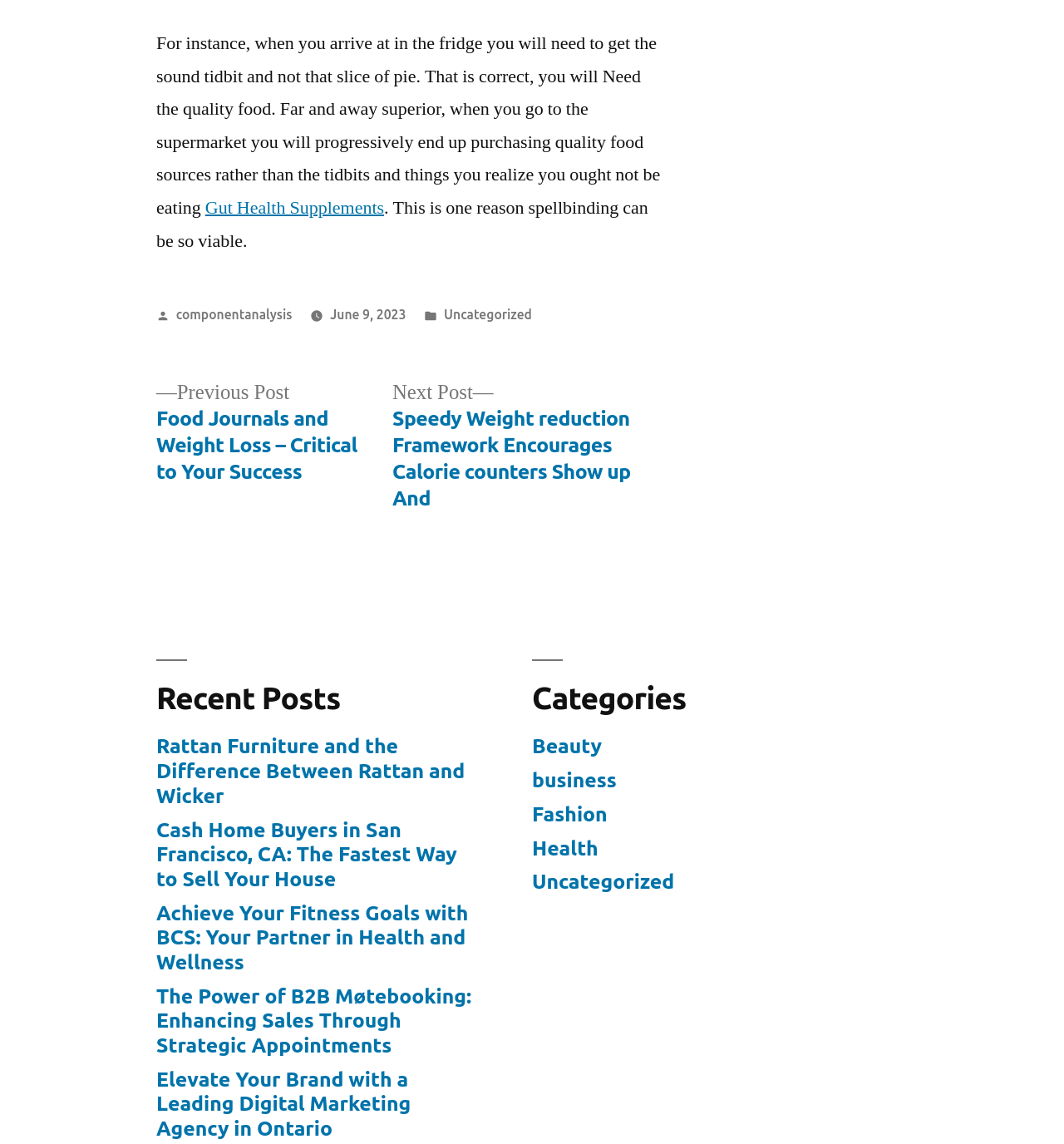What categories are available on the website?
Give a one-word or short-phrase answer derived from the screenshot.

Beauty, Business, Fashion, Health, Uncategorized